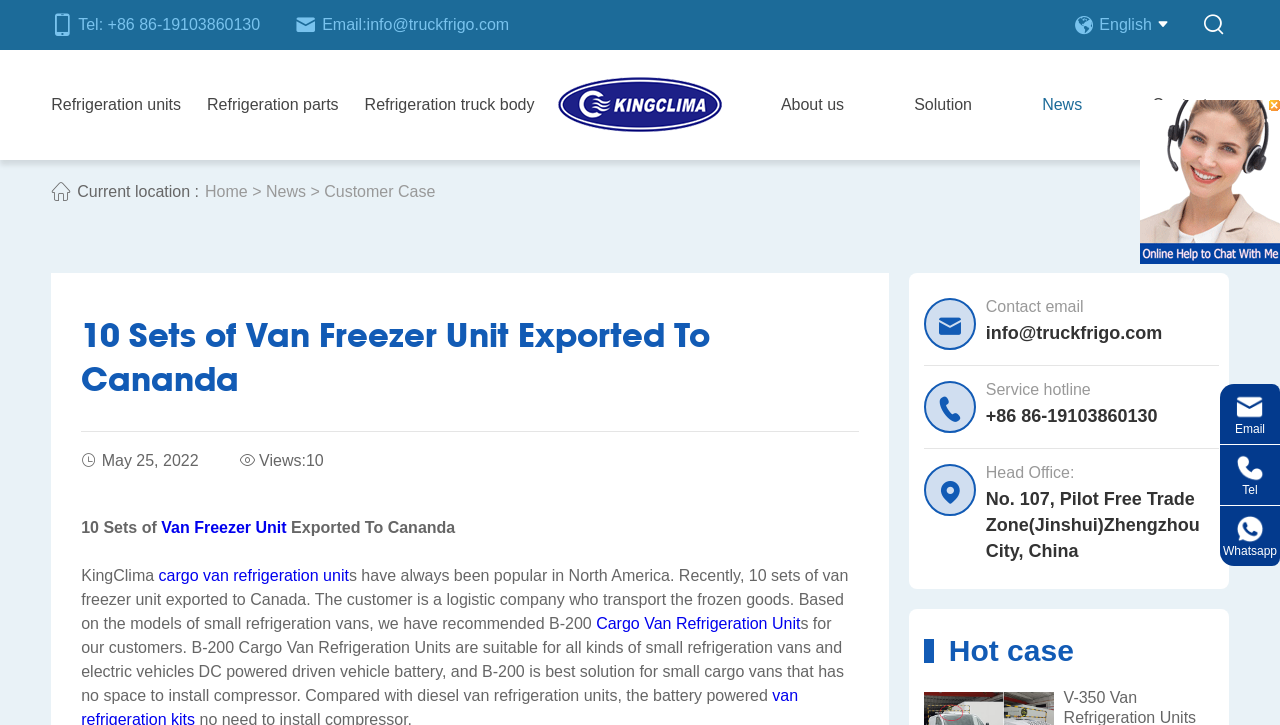Please identify the bounding box coordinates for the region that you need to click to follow this instruction: "Click the Contact us link".

[0.9, 0.069, 0.96, 0.221]